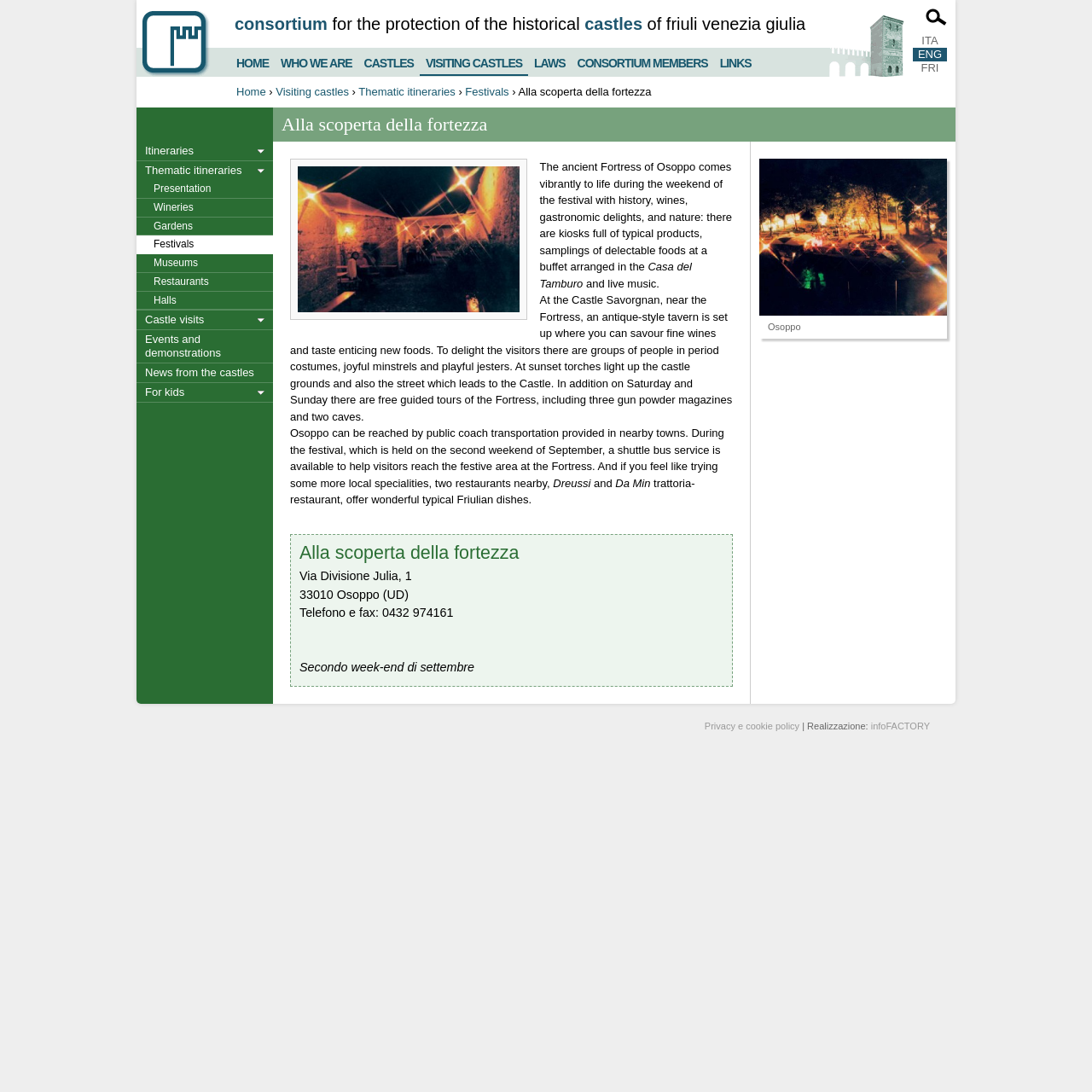Find the bounding box coordinates of the element to click in order to complete the given instruction: "Read more about the Osoppo event."

[0.266, 0.269, 0.67, 0.387]